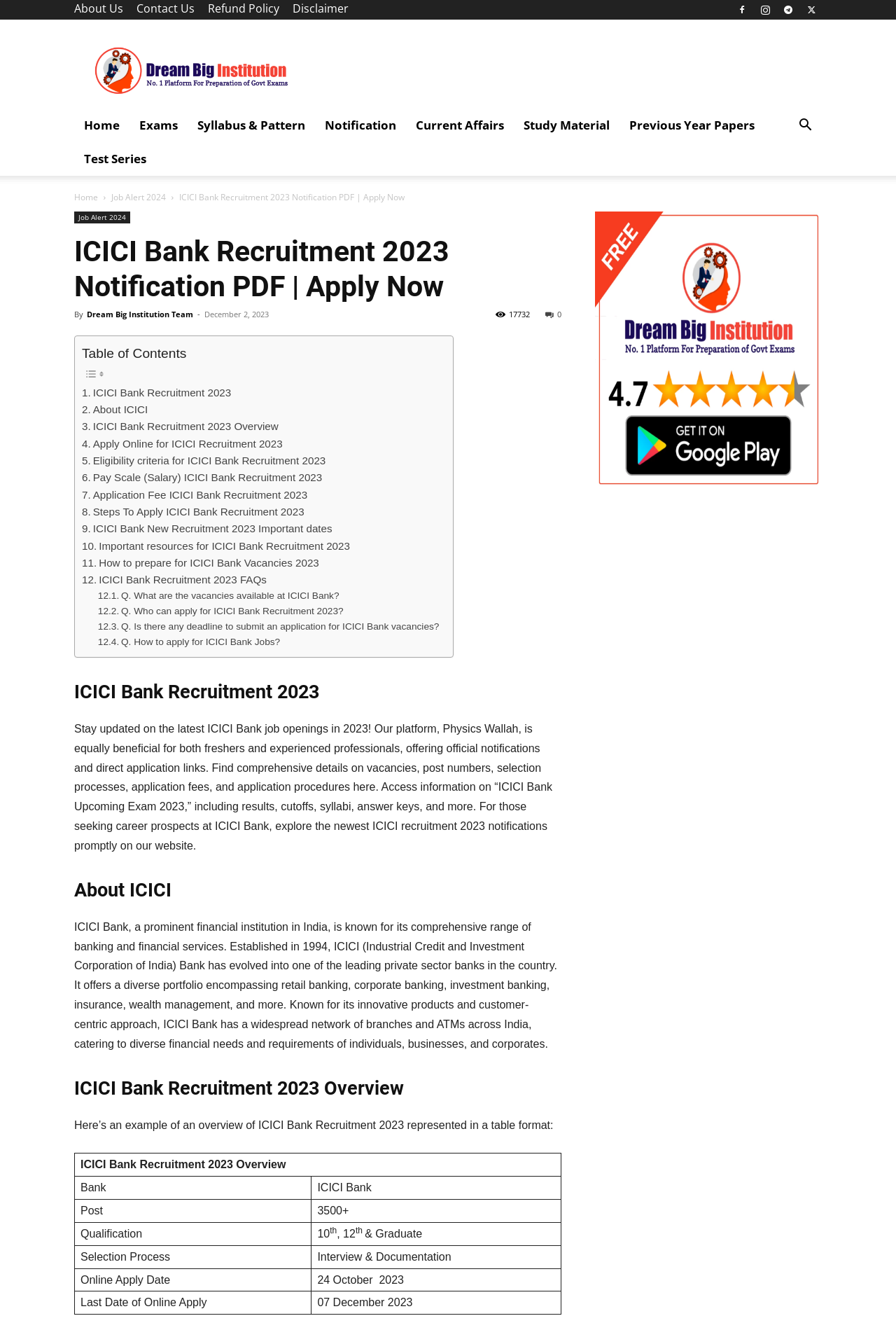Determine the coordinates of the bounding box for the clickable area needed to execute this instruction: "Go to the 'Home' page".

[0.083, 0.081, 0.145, 0.106]